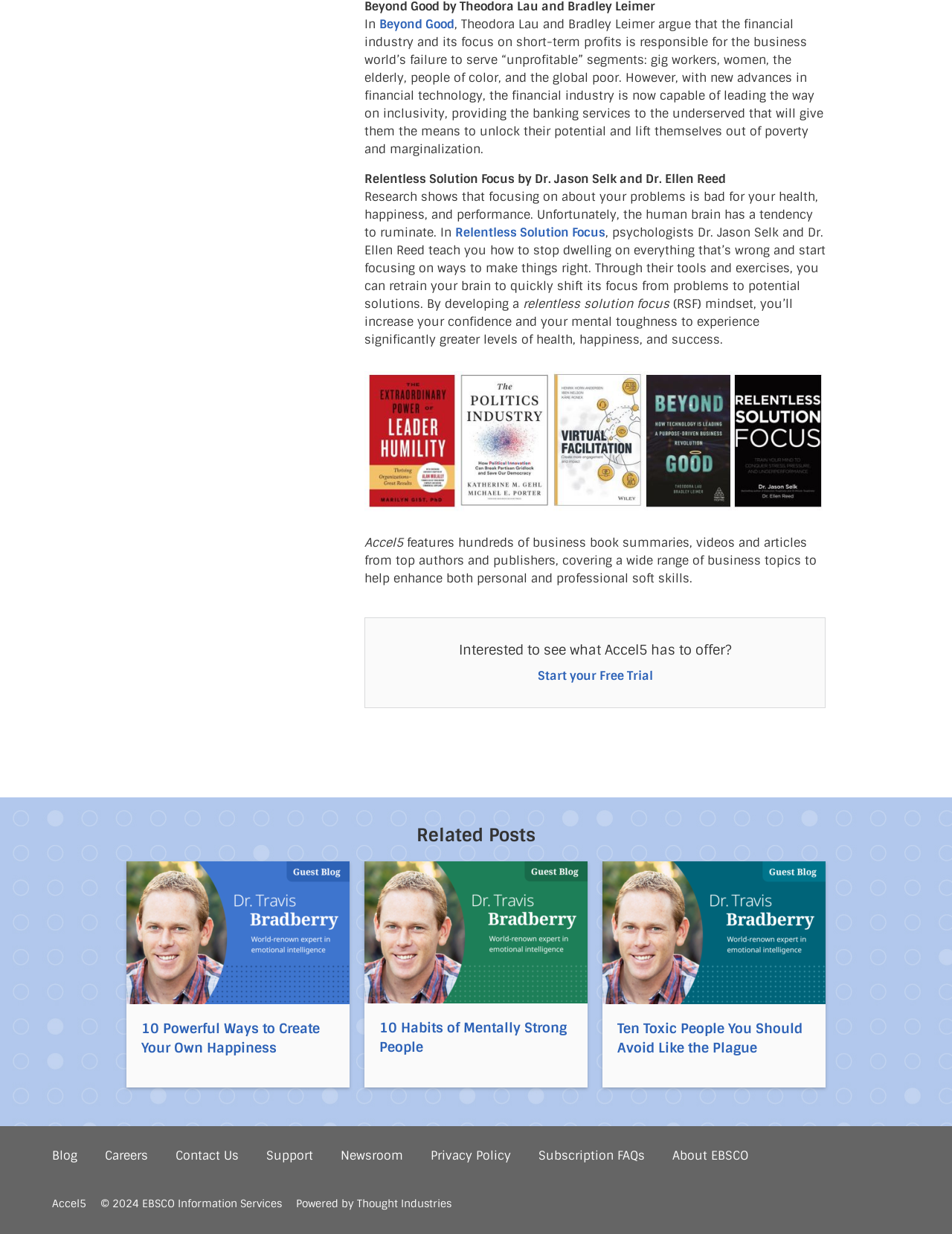What is the purpose of the 'Start your Free Trial' button?
Based on the image, provide your answer in one word or phrase.

To start a free trial of Accel5